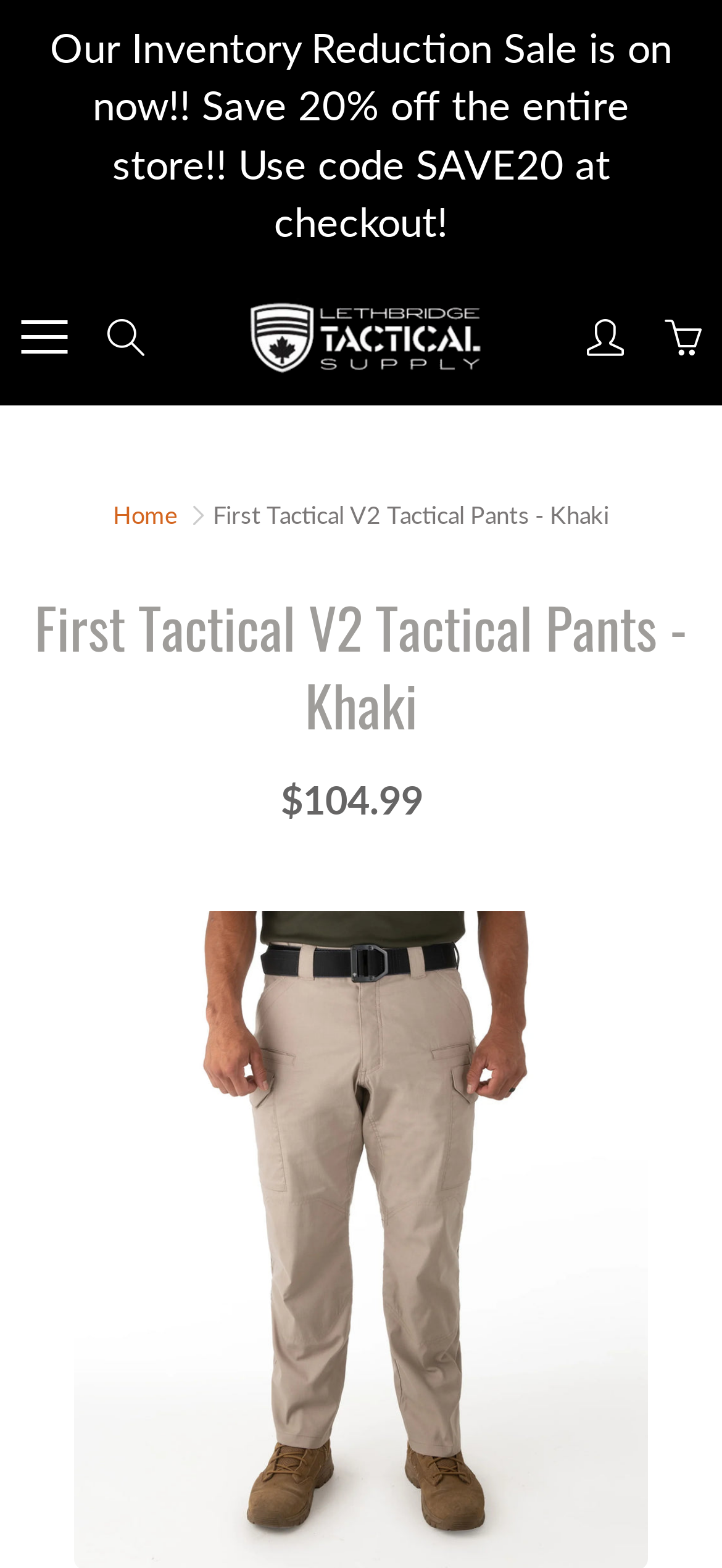Please answer the following question as detailed as possible based on the image: 
What is the current sale discount?

The sale discount is mentioned in the StaticText element with the text 'Our Inventory Reduction Sale is on now!! Save 20% off the entire store!! Use code SAVE20 at checkout!' which is located at the top of the webpage.